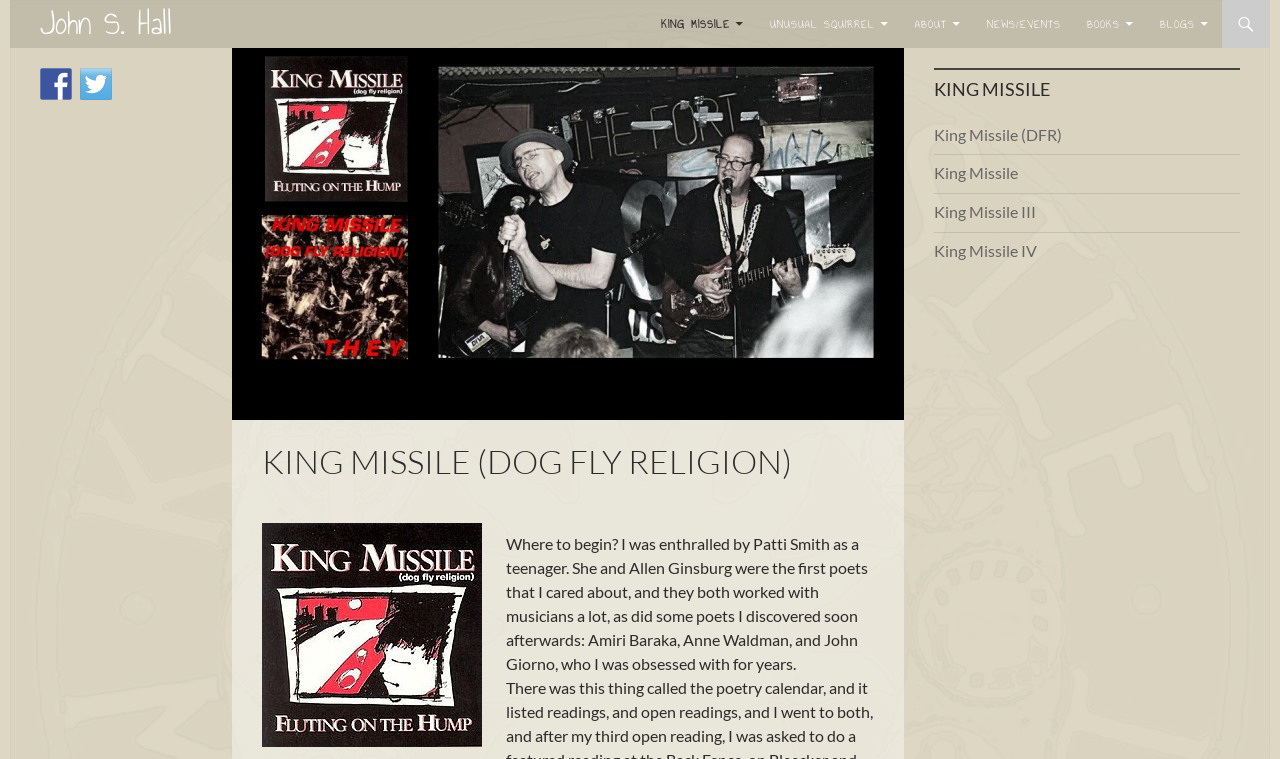Find the bounding box coordinates of the clickable area that will achieve the following instruction: "Click on John S. Hall link".

[0.031, 0.0, 0.134, 0.063]